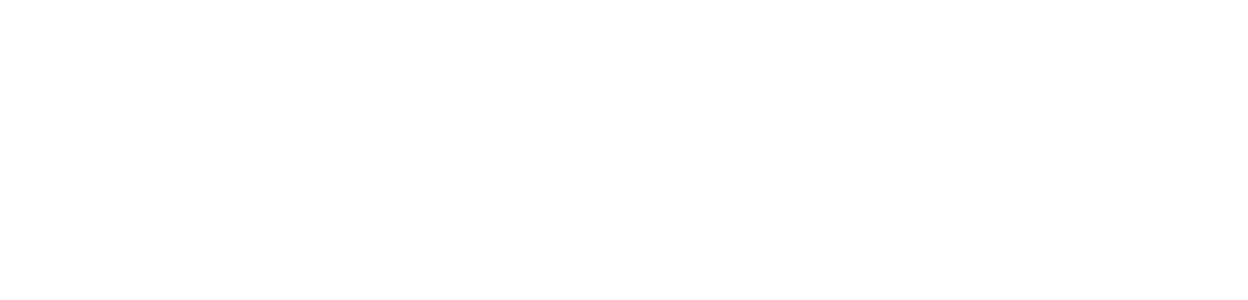Provide a short answer to the following question with just one word or phrase: What is the background of the image?

subtle